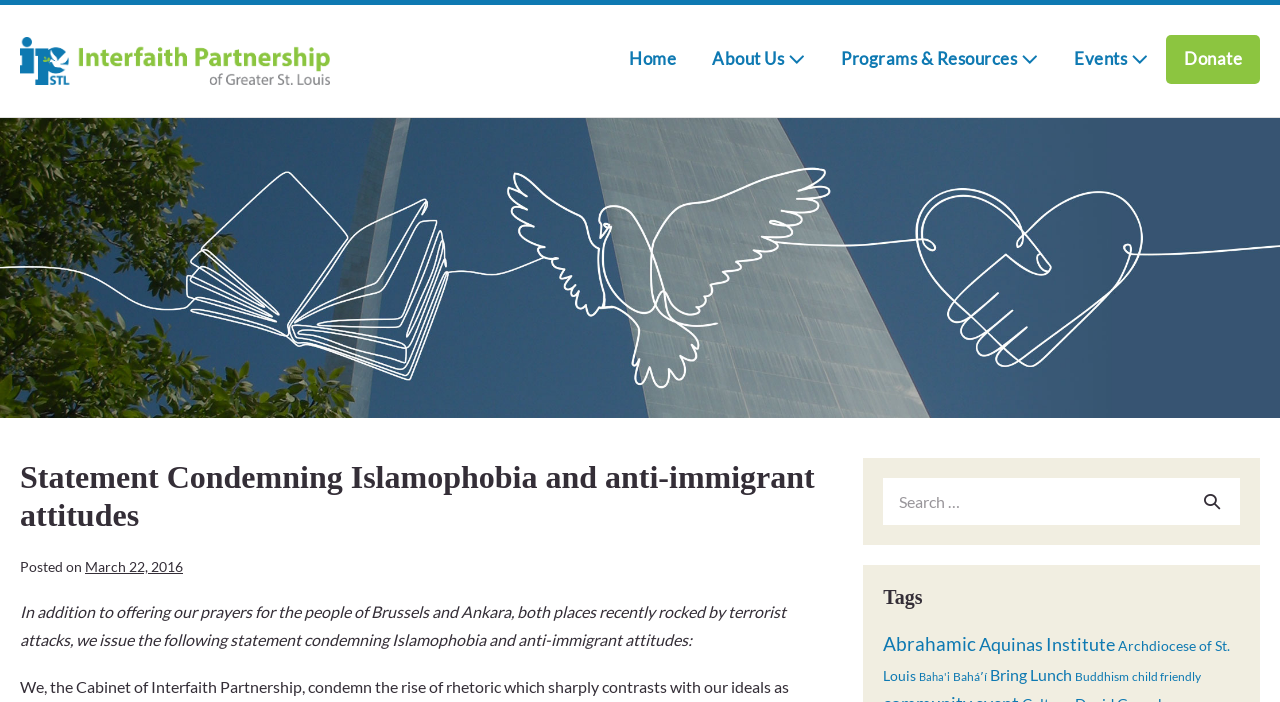Please answer the following question using a single word or phrase: What is the date of the statement?

March 22, 2016